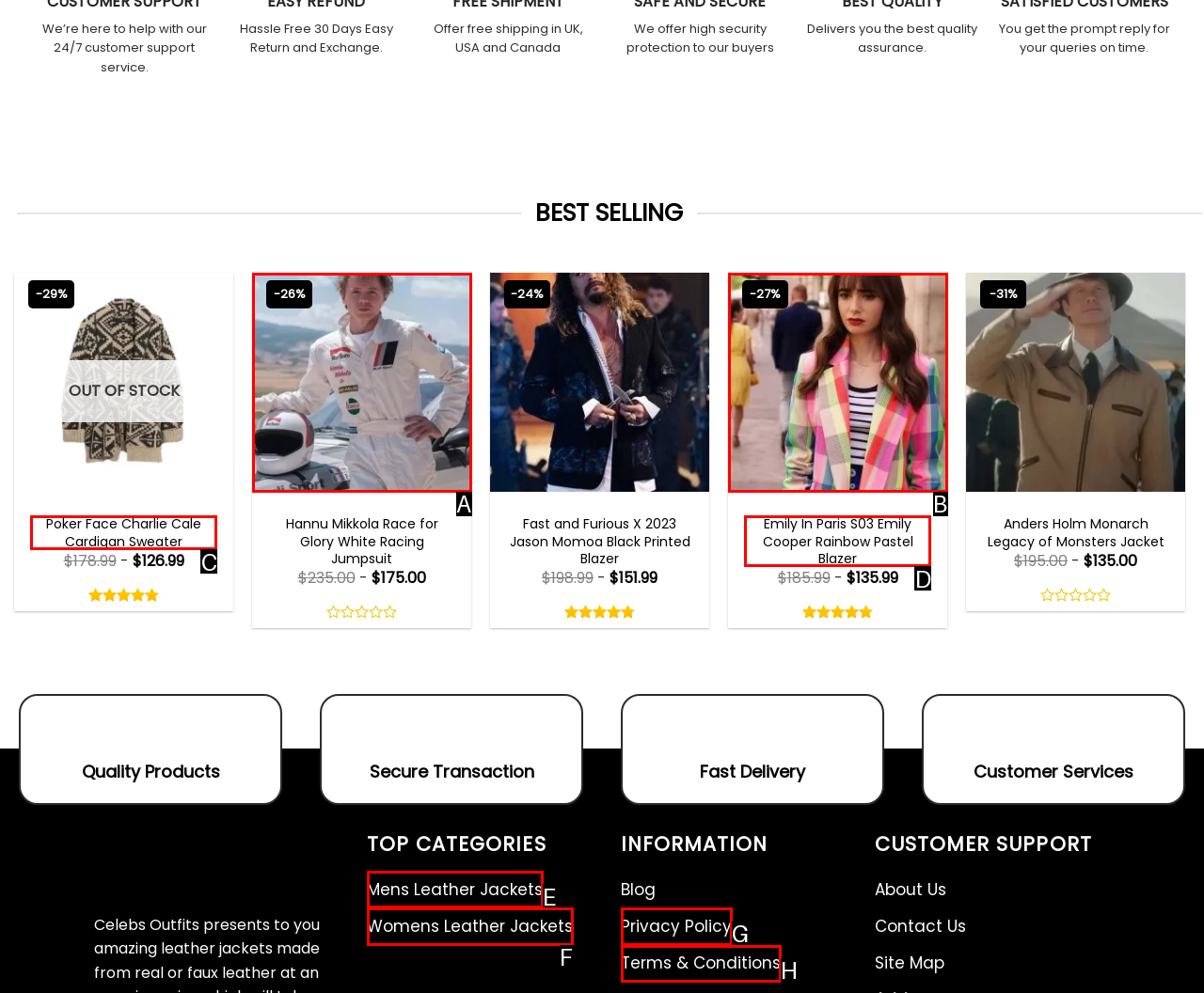Determine which option fits the element description: Womens Leather Jackets
Answer with the option’s letter directly.

F